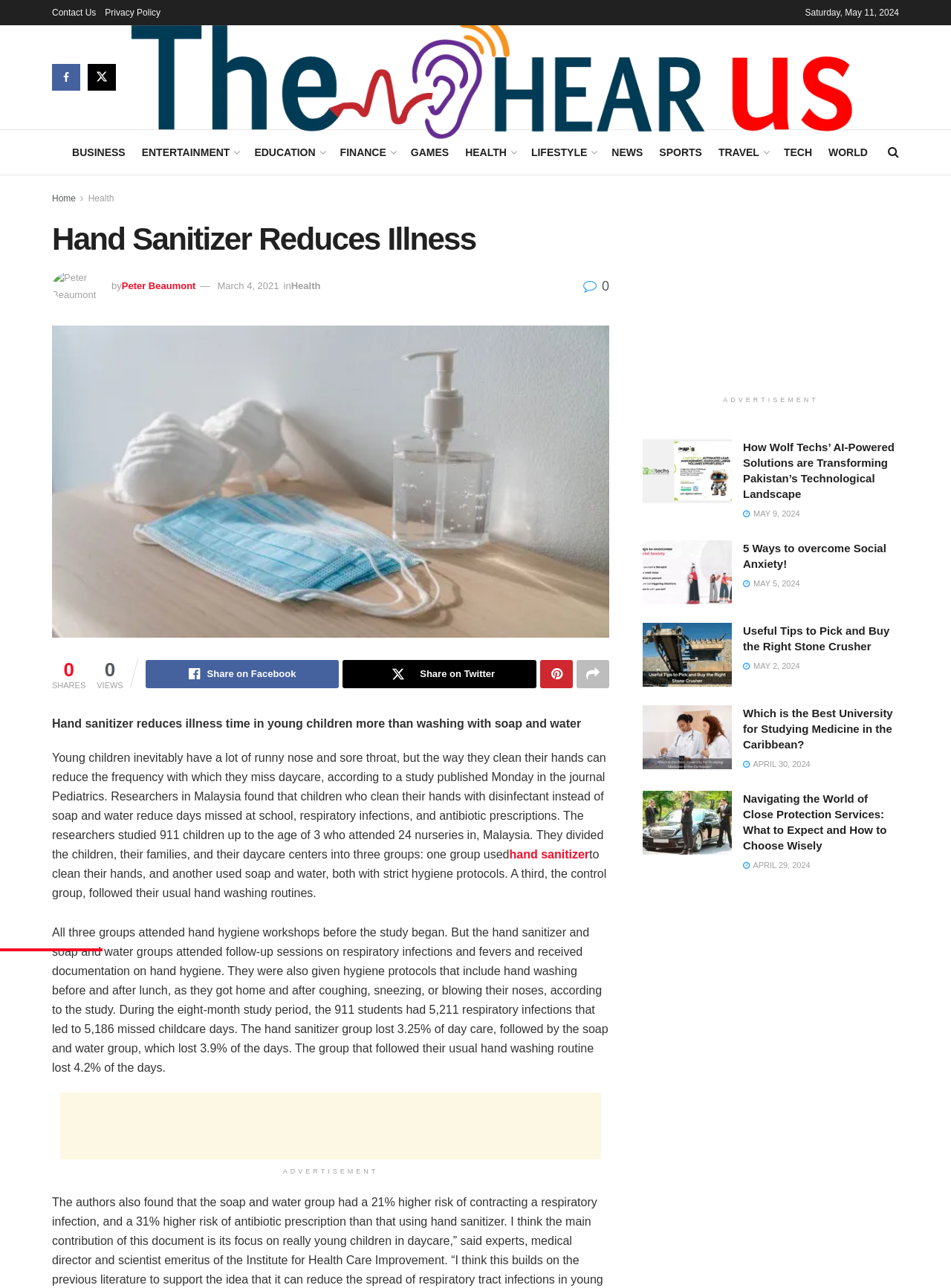Specify the bounding box coordinates of the area to click in order to execute this command: 'Click on the 'Health' category'. The coordinates should consist of four float numbers ranging from 0 to 1, and should be formatted as [left, top, right, bottom].

[0.489, 0.11, 0.541, 0.126]